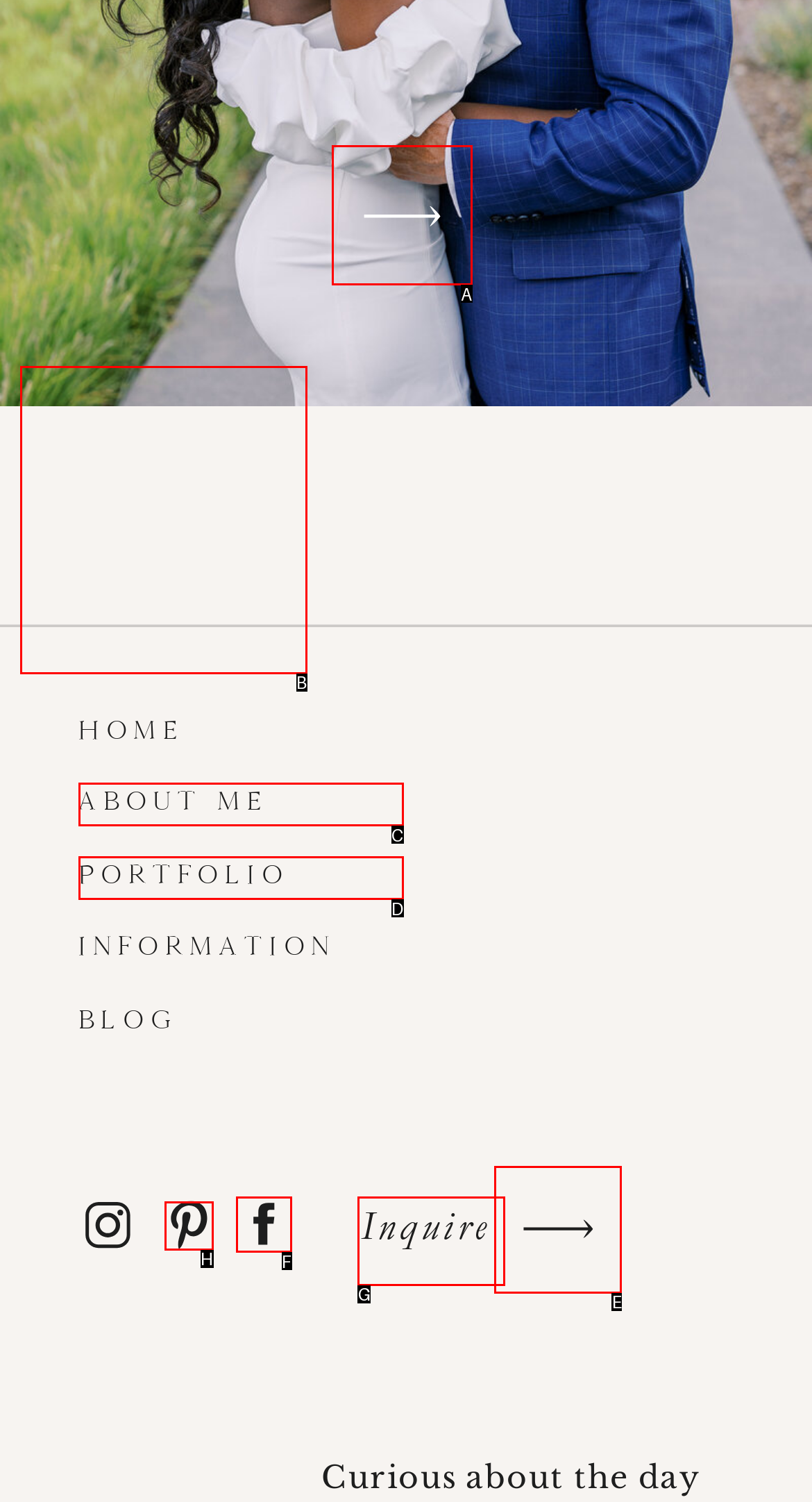Given the description: parent_node: Inquire, select the HTML element that best matches it. Reply with the letter of your chosen option.

B